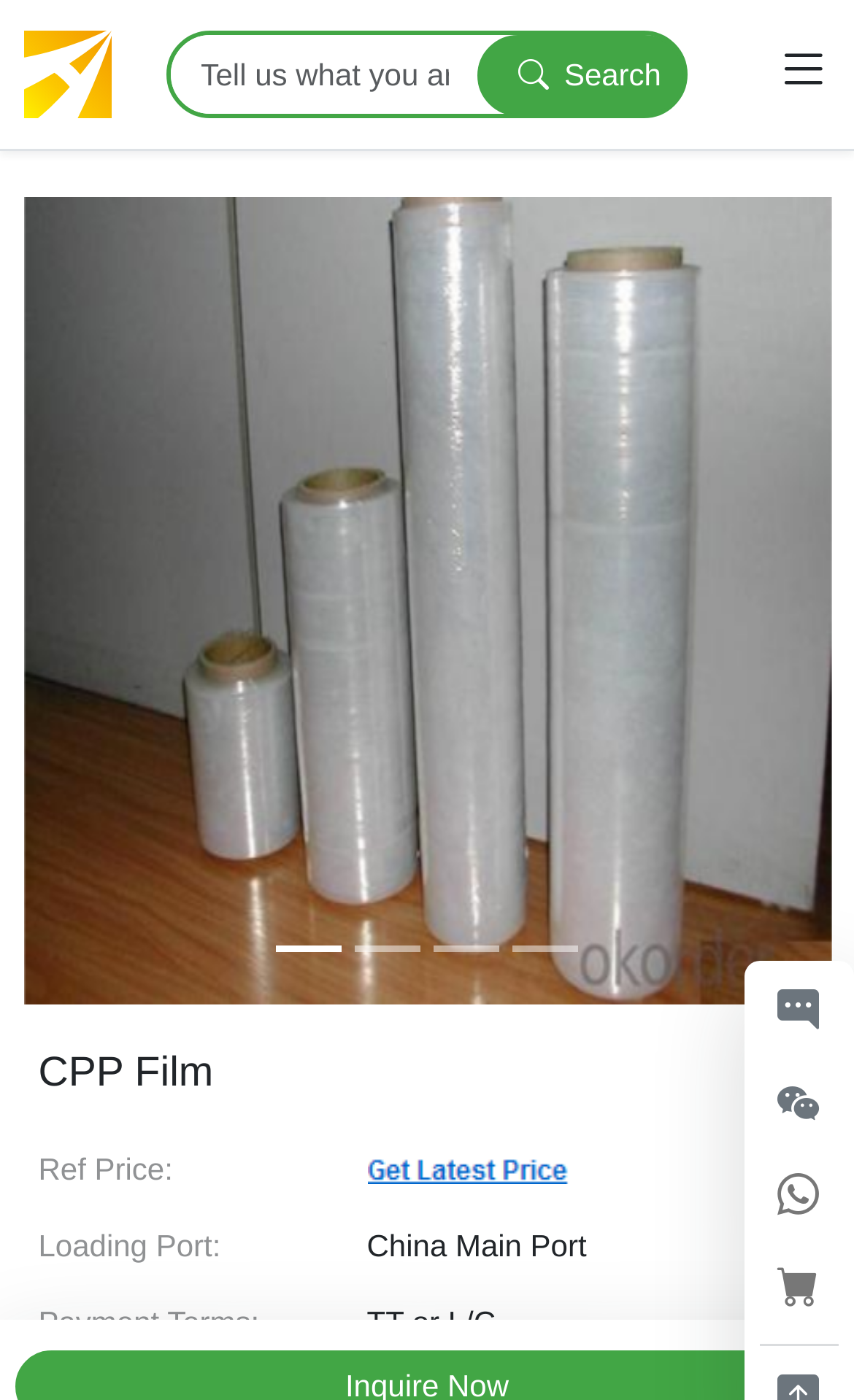Determine the bounding box coordinates of the region to click in order to accomplish the following instruction: "Go to My OKorder". Provide the coordinates as four float numbers between 0 and 1, specifically [left, top, right, bottom].

[0.86, 0.024, 0.973, 0.083]